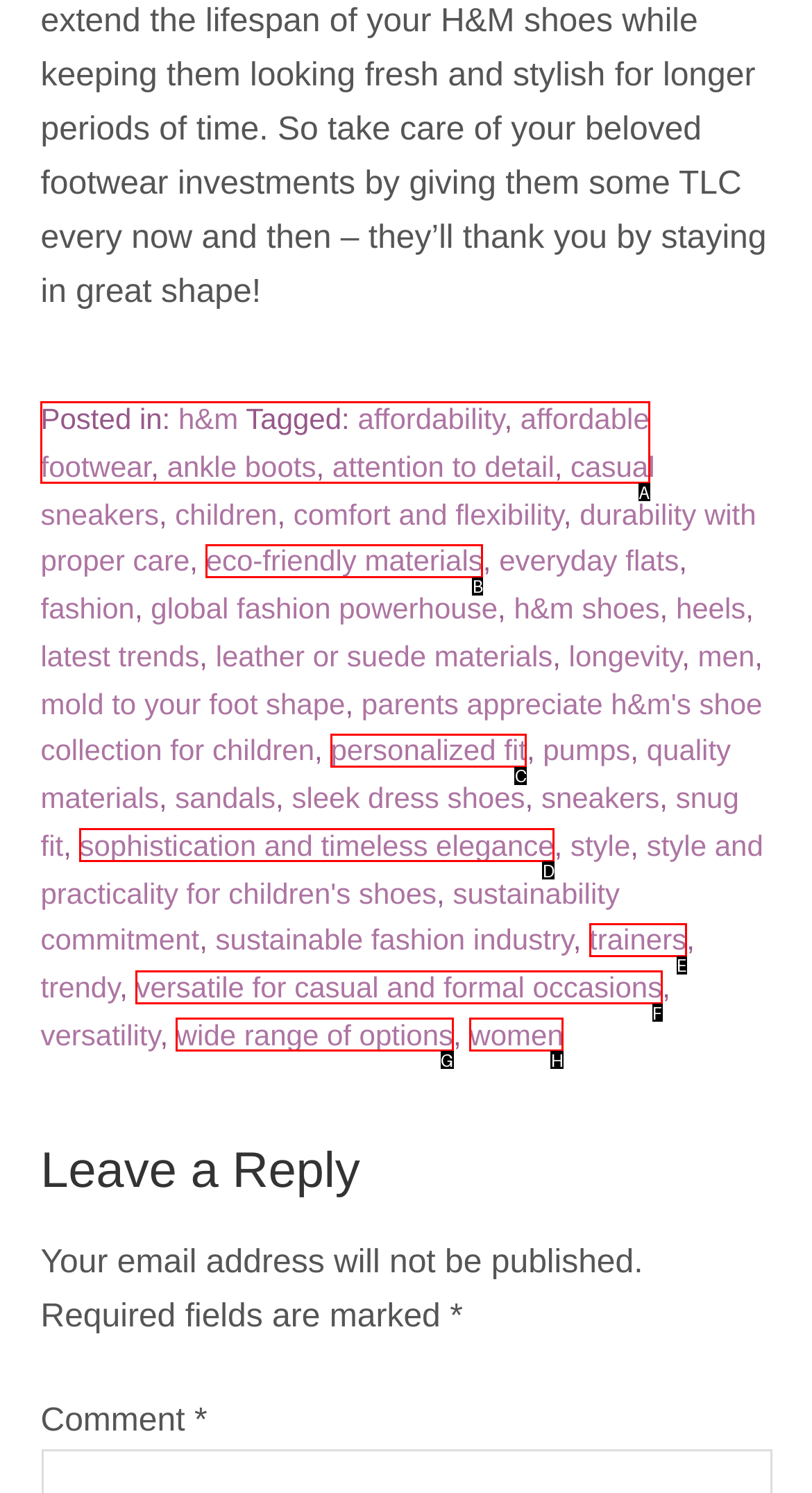What option should you select to complete this task: Click on the 'affordable footwear' link? Indicate your answer by providing the letter only.

A